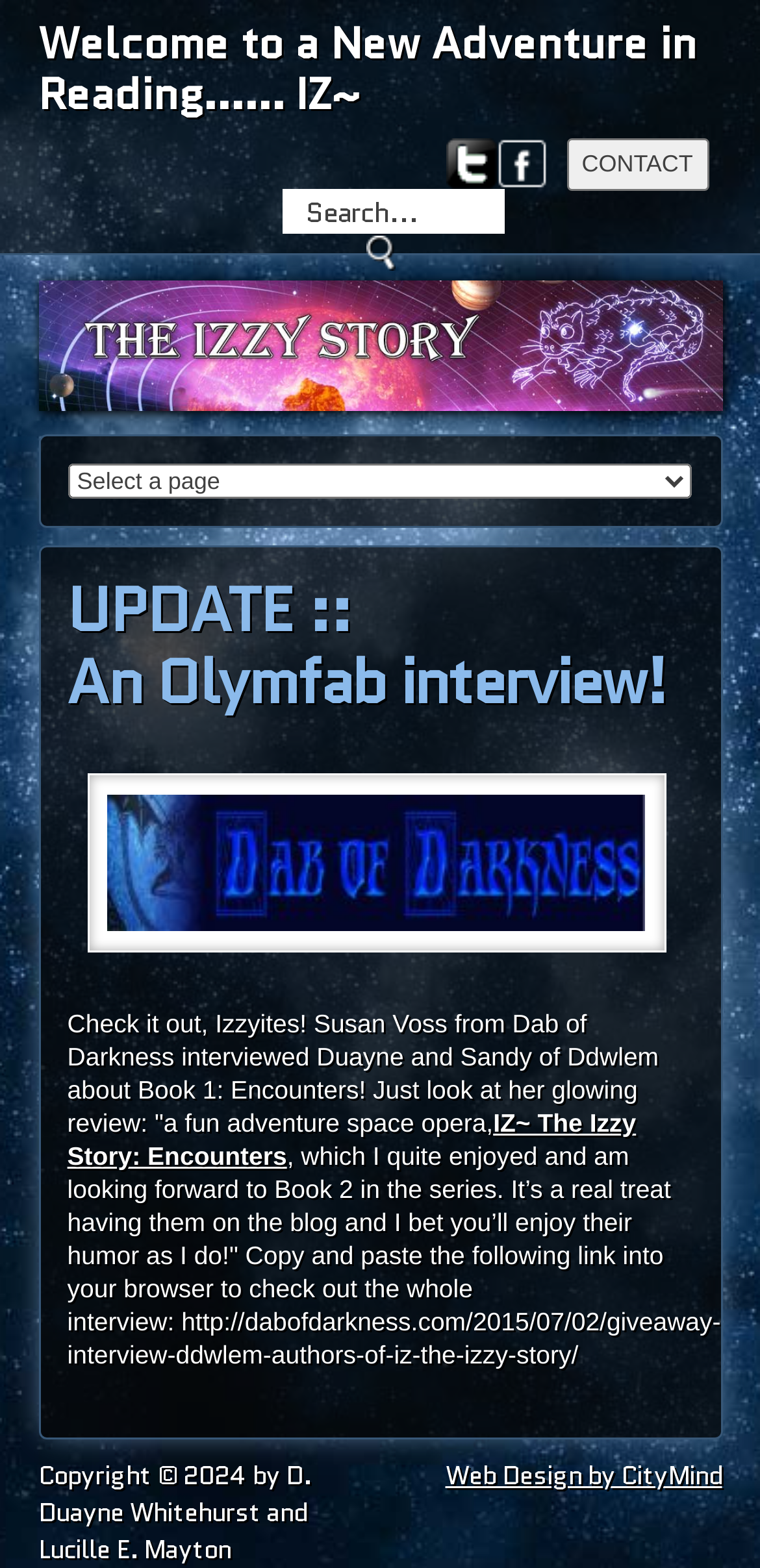Please pinpoint the bounding box coordinates for the region I should click to adhere to this instruction: "Check out the Izzy Story: Encounters".

[0.089, 0.706, 0.837, 0.746]